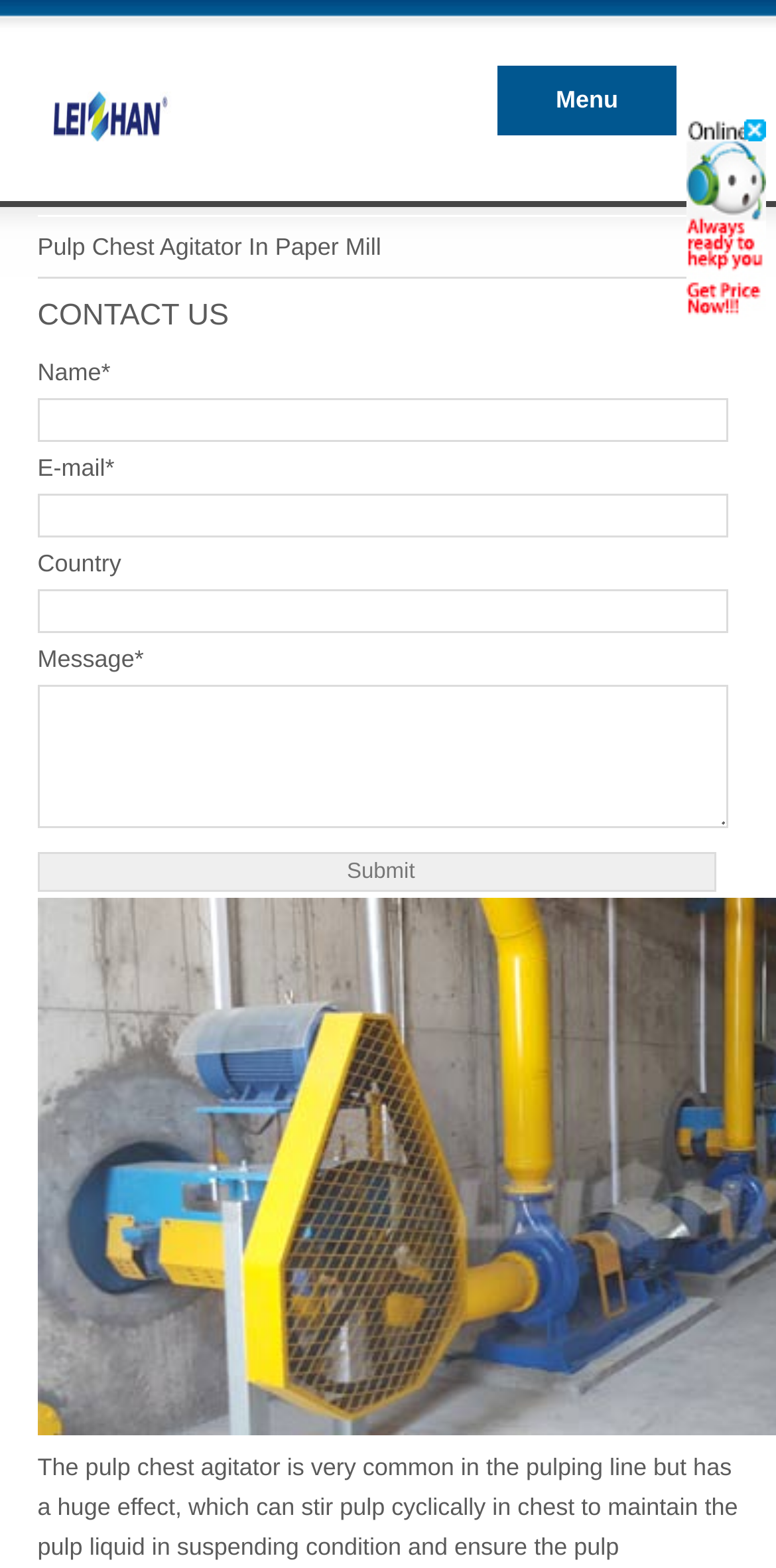What is the position of the image on the webpage?
Answer the question with a thorough and detailed explanation.

The image is located in the top-right corner of the webpage, as indicated by its bounding box coordinates [0.885, 0.076, 0.987, 0.203].